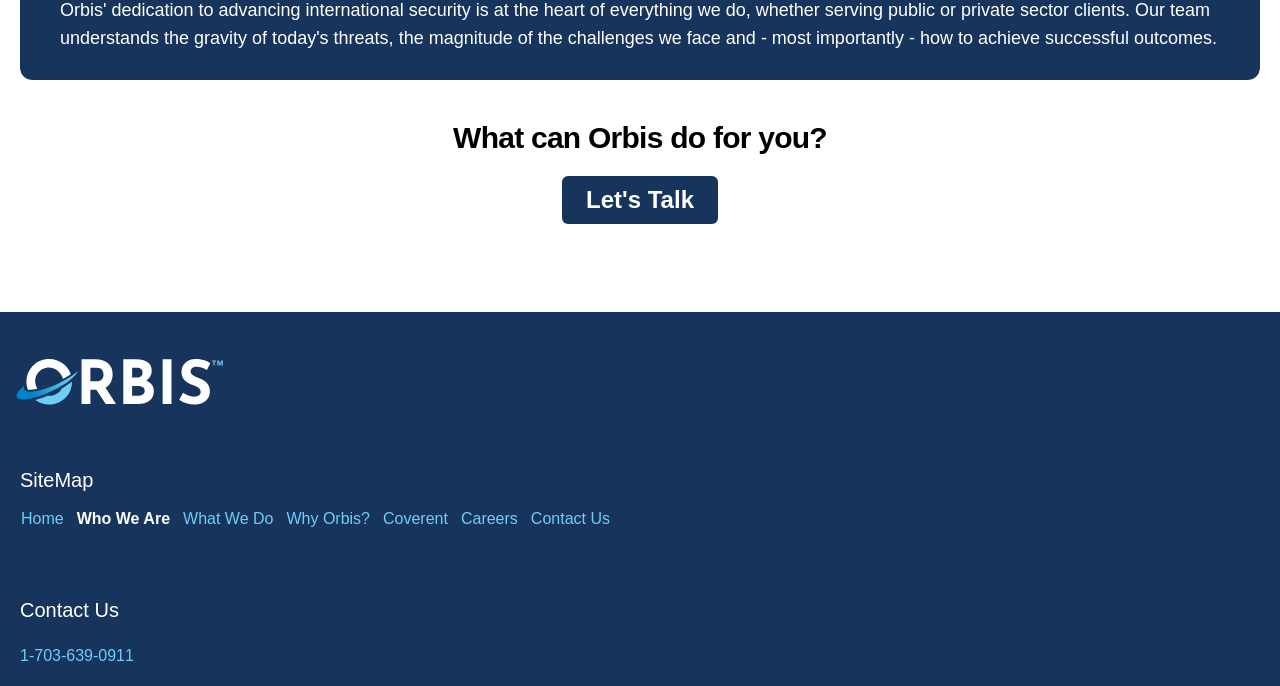Please provide a comprehensive answer to the question based on the screenshot: What is the phone number provided on the webpage?

The phone number provided on the webpage is 1-703-639-0911, which is present as a link at the bottom of the webpage with the bounding box coordinates [0.016, 0.944, 0.105, 0.968].